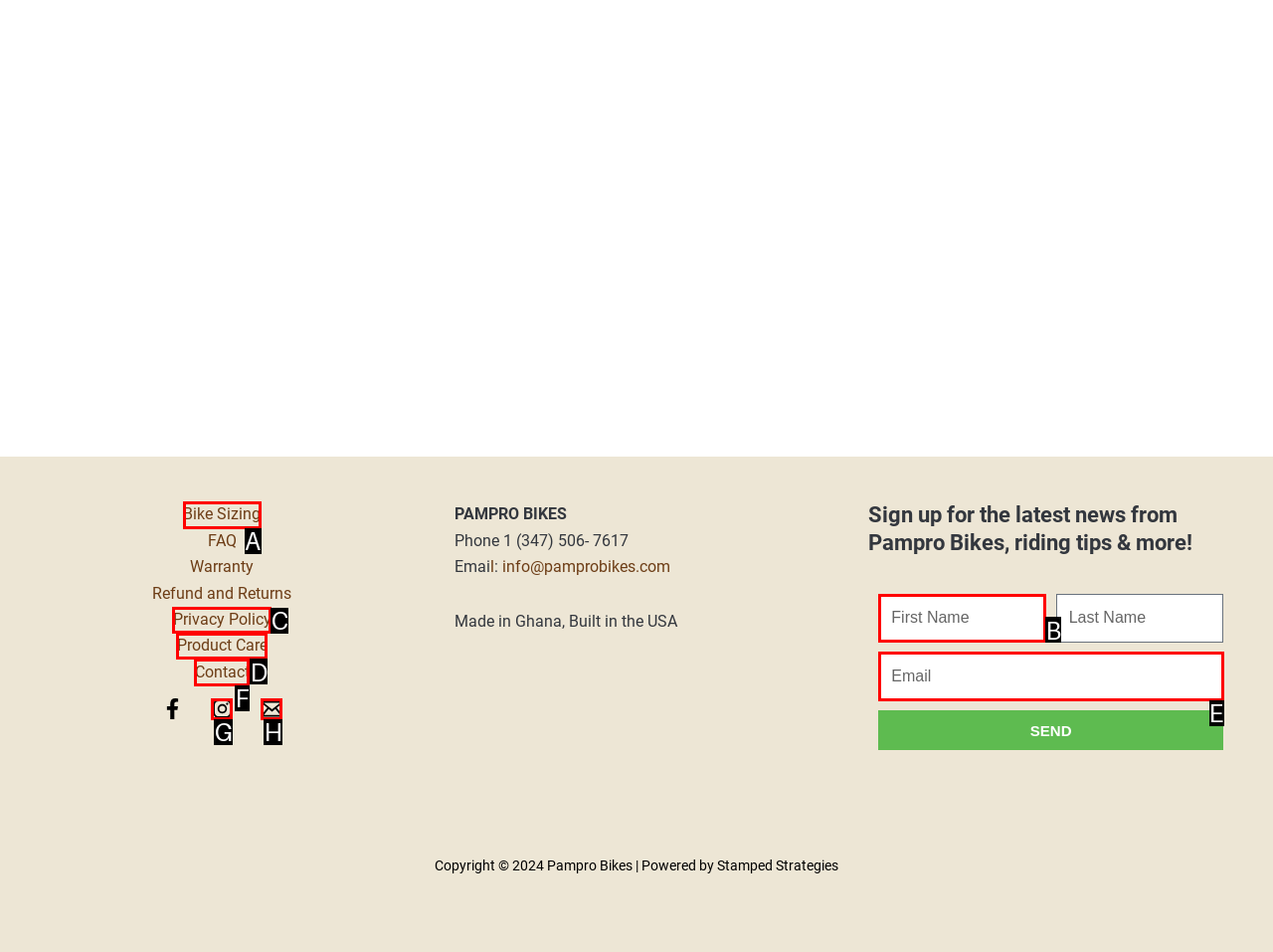Pick the HTML element that should be clicked to execute the task: Click on Bike Sizing
Respond with the letter corresponding to the correct choice.

A